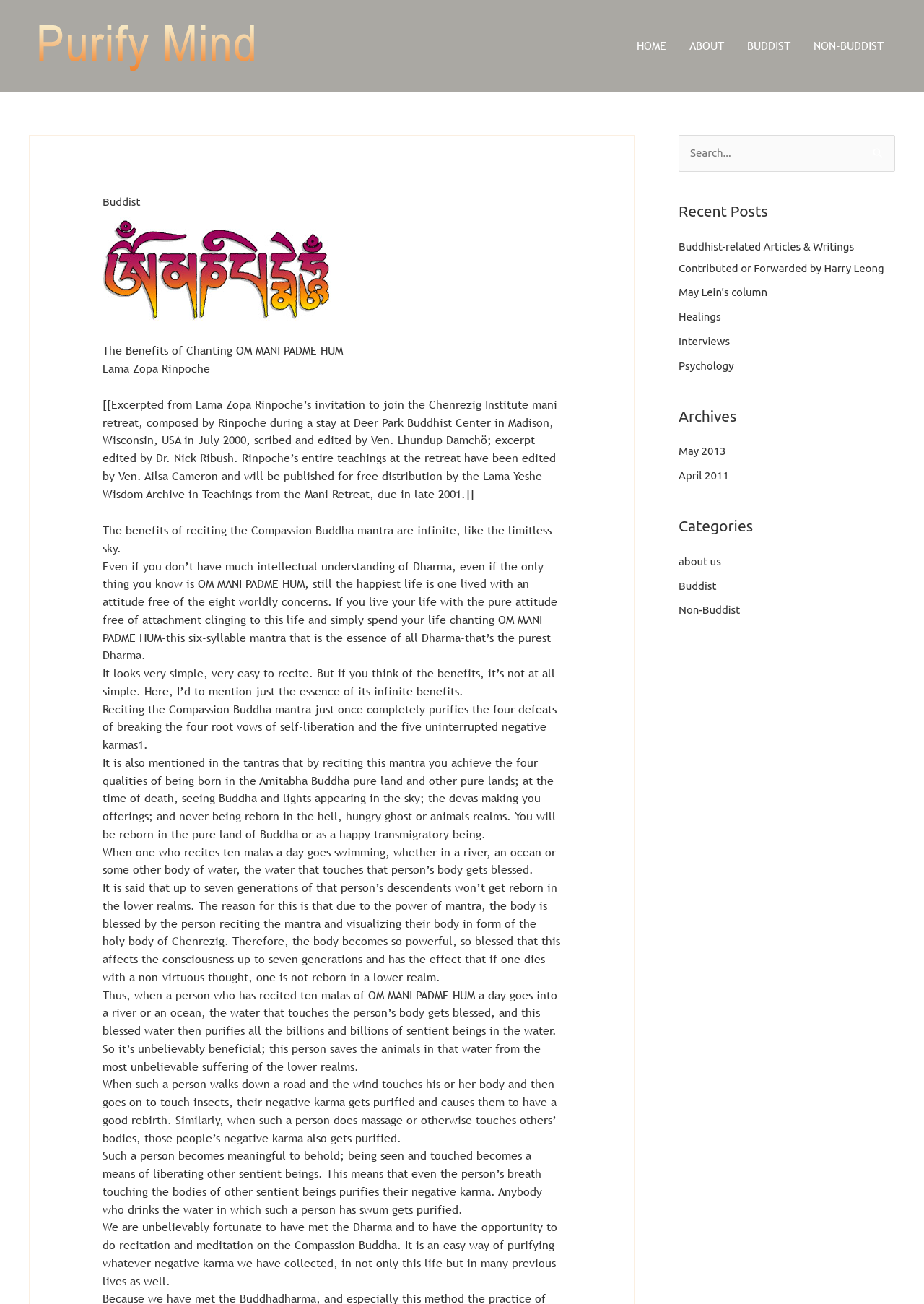Find the bounding box coordinates of the clickable element required to execute the following instruction: "Click on the 'ABOUT' link". Provide the coordinates as four float numbers between 0 and 1, i.e., [left, top, right, bottom].

[0.734, 0.017, 0.796, 0.053]